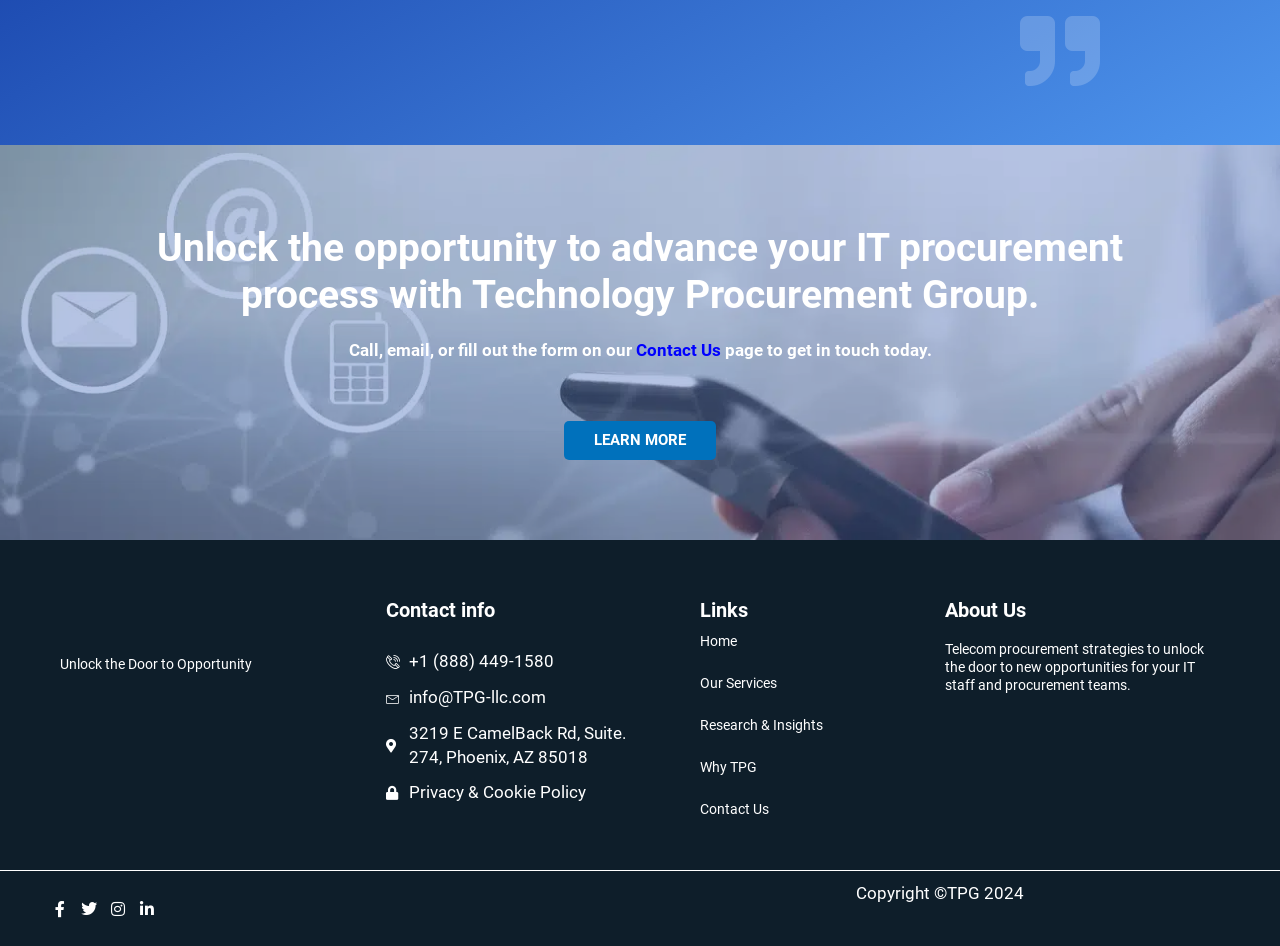Find the bounding box coordinates of the clickable region needed to perform the following instruction: "Go to the Home page". The coordinates should be provided as four float numbers between 0 and 1, i.e., [left, top, right, bottom].

[0.547, 0.656, 0.723, 0.7]